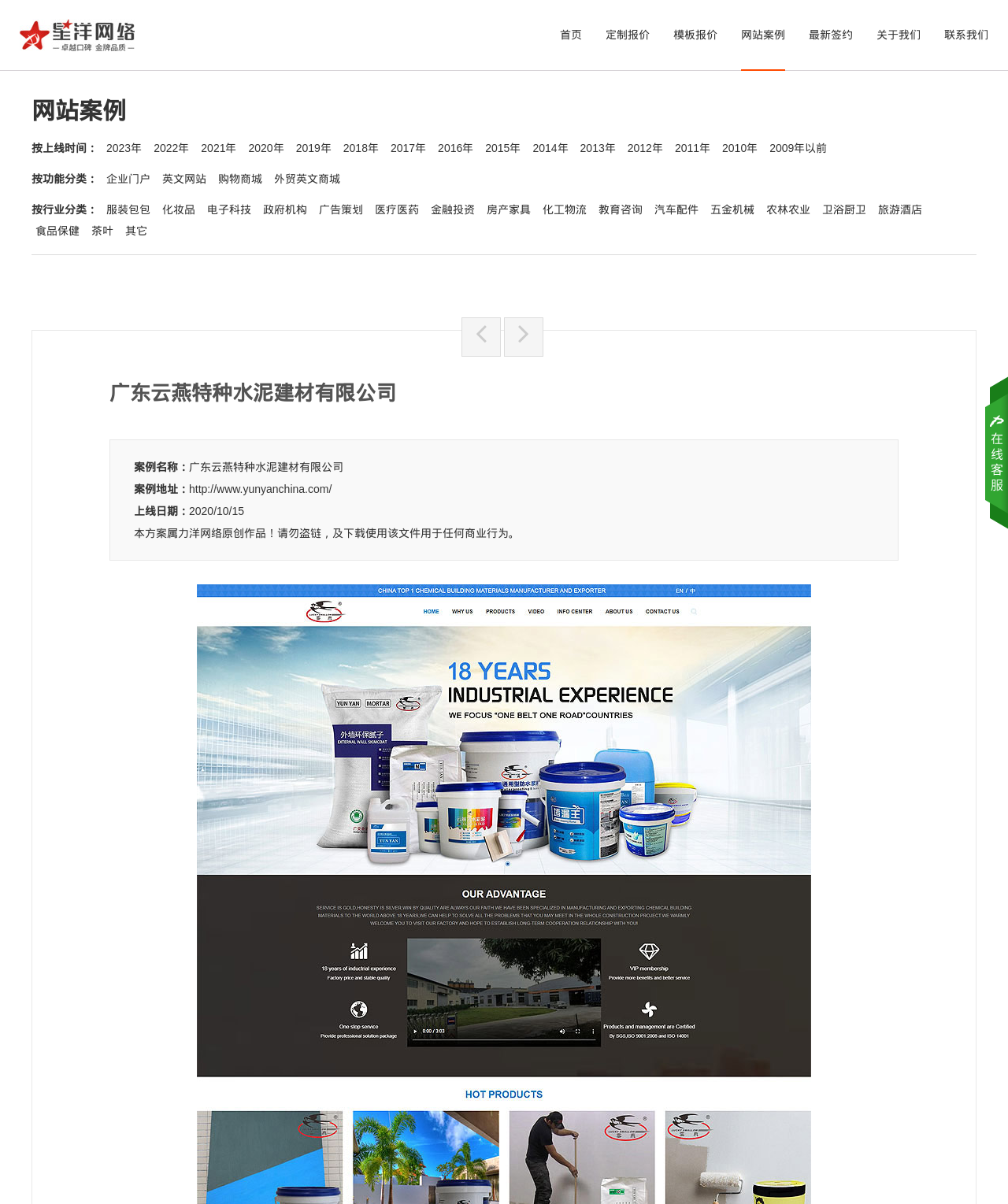Carefully examine the image and provide an in-depth answer to the question: How many categories are there for filtering case studies by industry?

The webpage provides a list of categories for filtering case studies by industry, including 服装包包, 化妆品, 电子科技, and others. There are 17 categories in total.